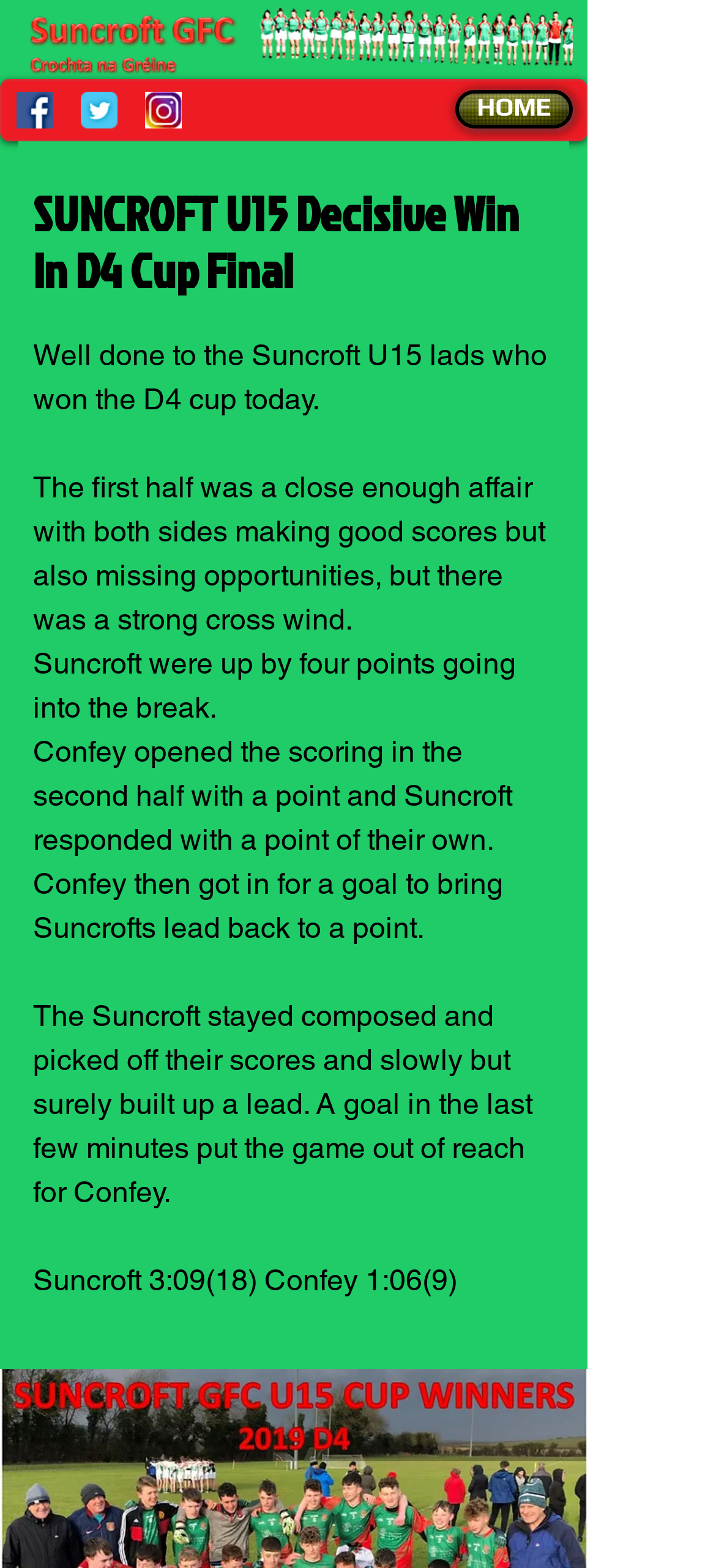Please analyze the image and give a detailed answer to the question:
How many points was Suncroft leading by at halftime?

According to the article, 'Suncroft were up by four points going into the break.'